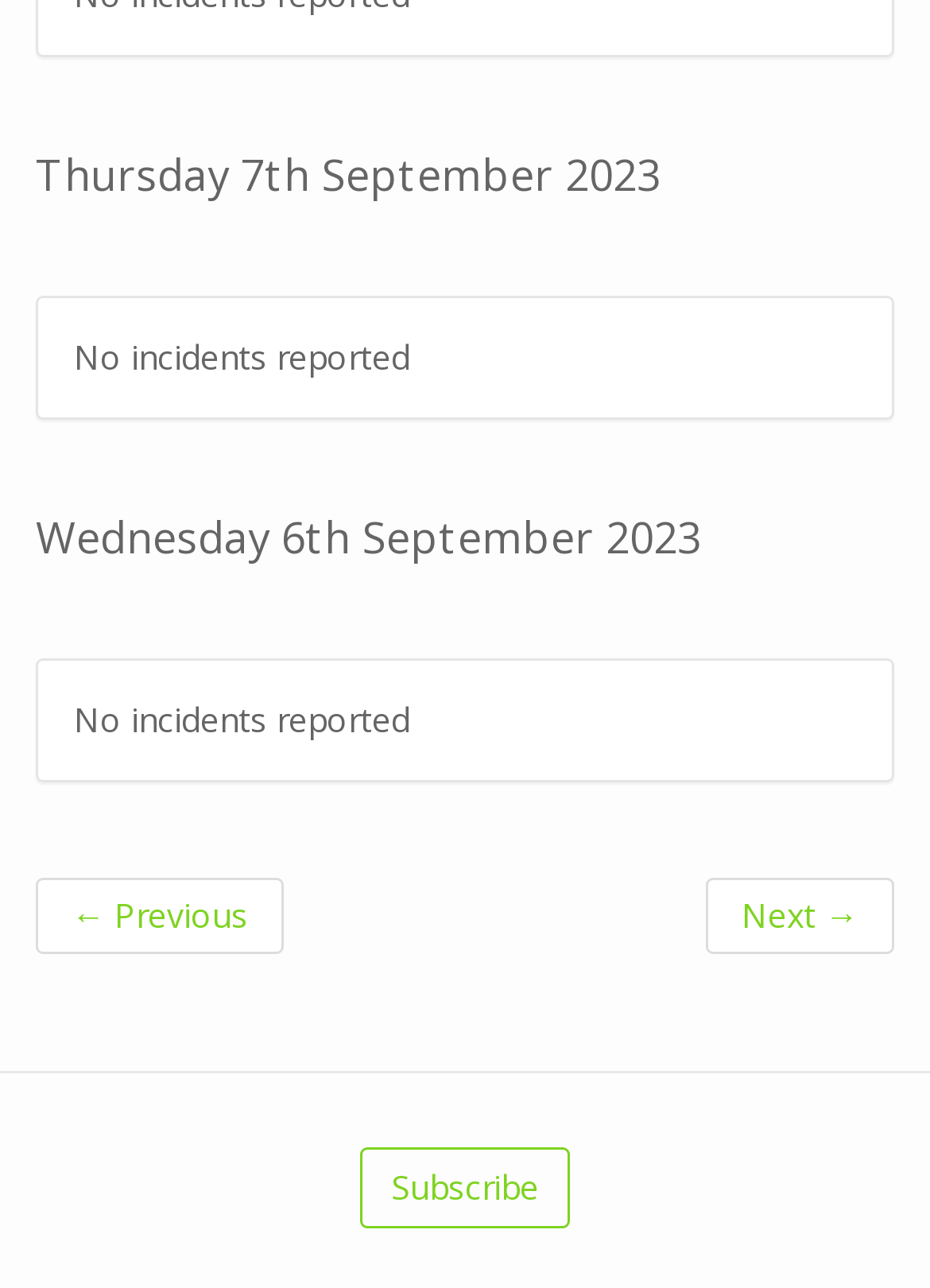Respond with a single word or phrase to the following question: What is the date of the latest incident report?

Thursday 7th September 2023